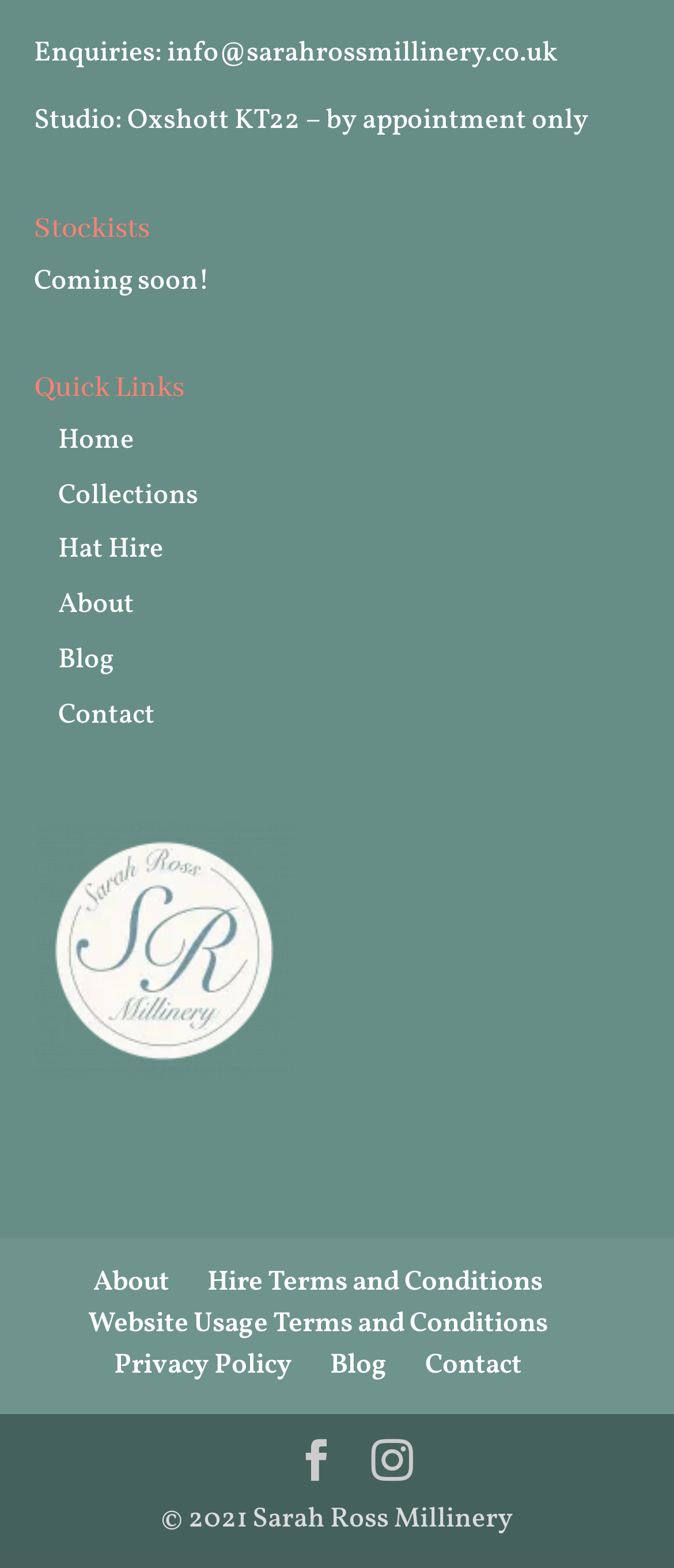Find the bounding box coordinates of the clickable element required to execute the following instruction: "View collections". Provide the coordinates as four float numbers between 0 and 1, i.e., [left, top, right, bottom].

[0.086, 0.304, 0.294, 0.328]